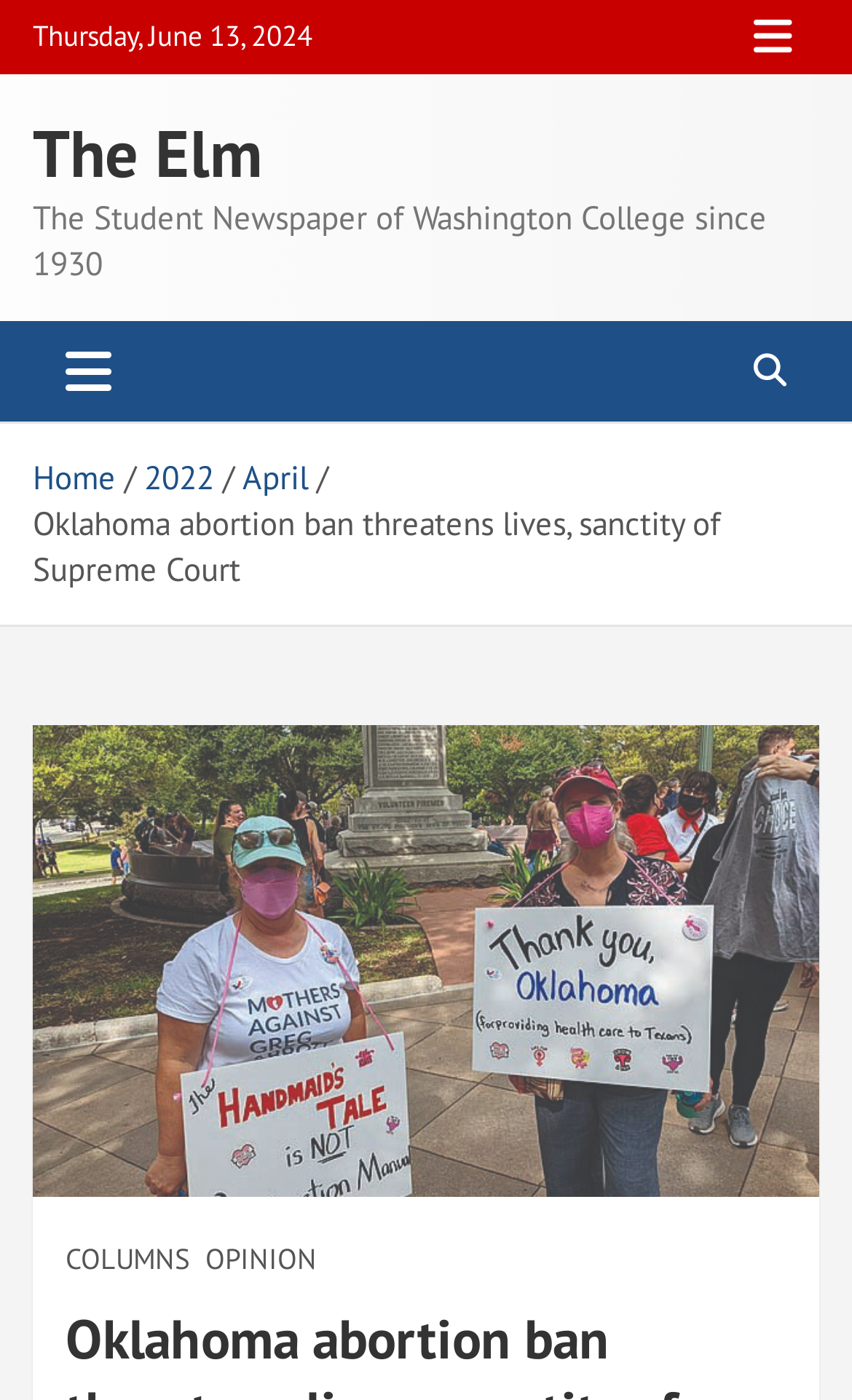Please identify the bounding box coordinates of the element I need to click to follow this instruction: "Go to the home page".

[0.038, 0.326, 0.136, 0.356]